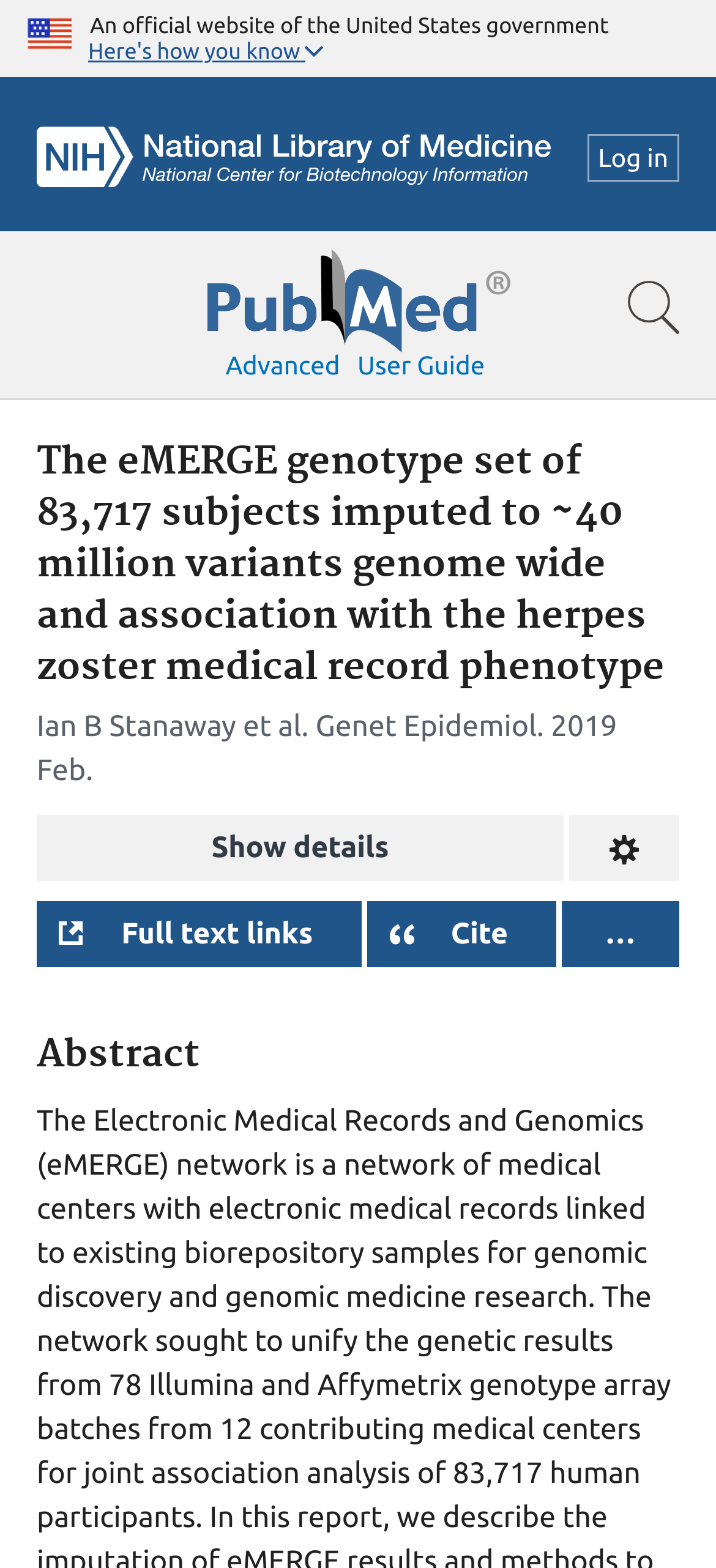What is the function of the 'Full text links' button?
Respond to the question with a single word or phrase according to the image.

To access full text links